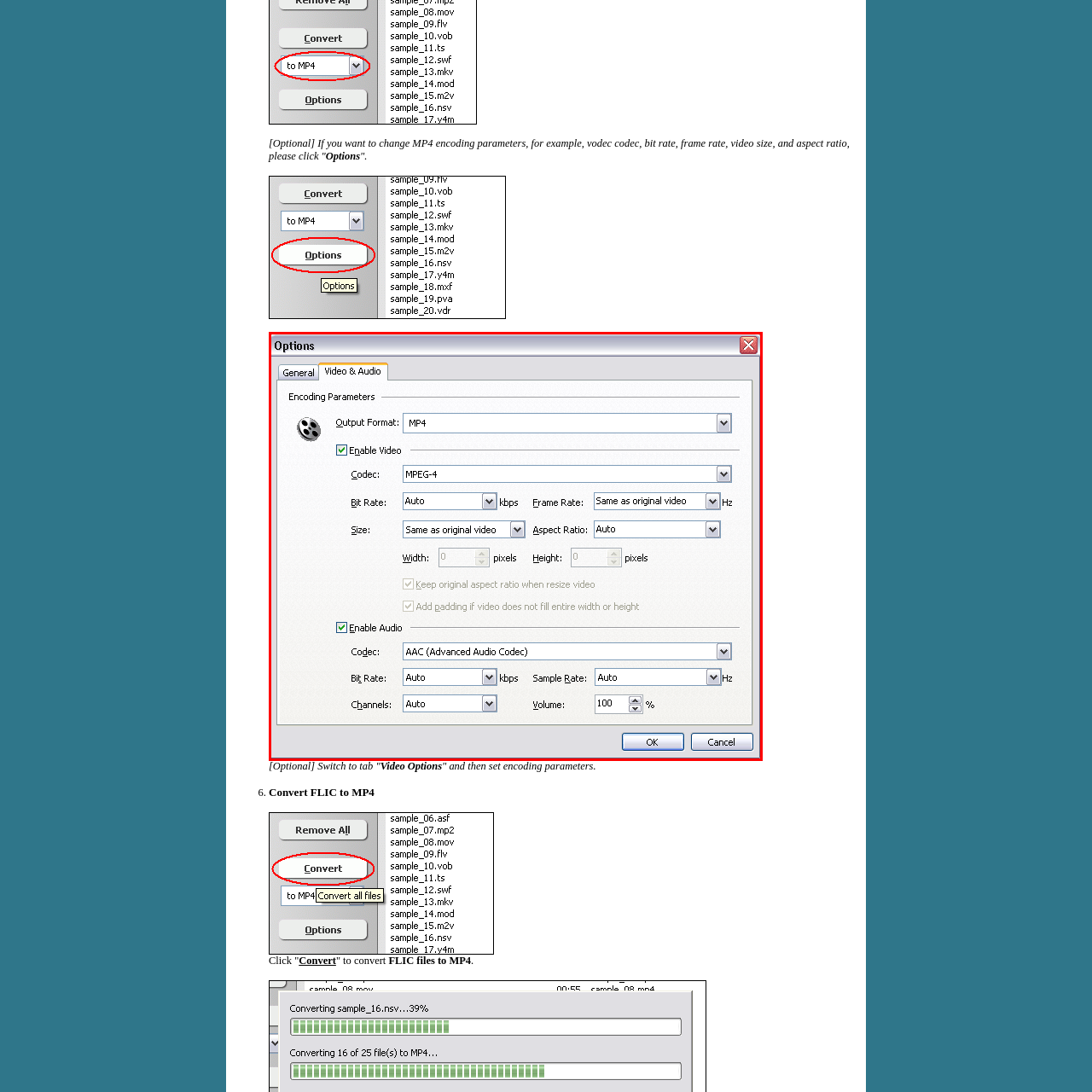Elaborate on all the details and elements present in the red-outlined area of the image.

This image displays a dialog box titled "Options," specifically within the "Video & Audio" section for configuring encoding parameters. The settings are geared towards converting videos into the MP4 format. Key features include options to enable video and audio, with specified codecs—MPEG-4 for video and AAC (Advanced Audio Codec) for audio. Users can adjust parameters such as bit rate, frame rate, and size, with default values set to automatic. Additional settings allow users to maintain the original aspect ratio and adjust audio volume. This interface is designed to provide flexibility in video encoding, ensuring users can customize their output effectively before finalizing the conversion process.